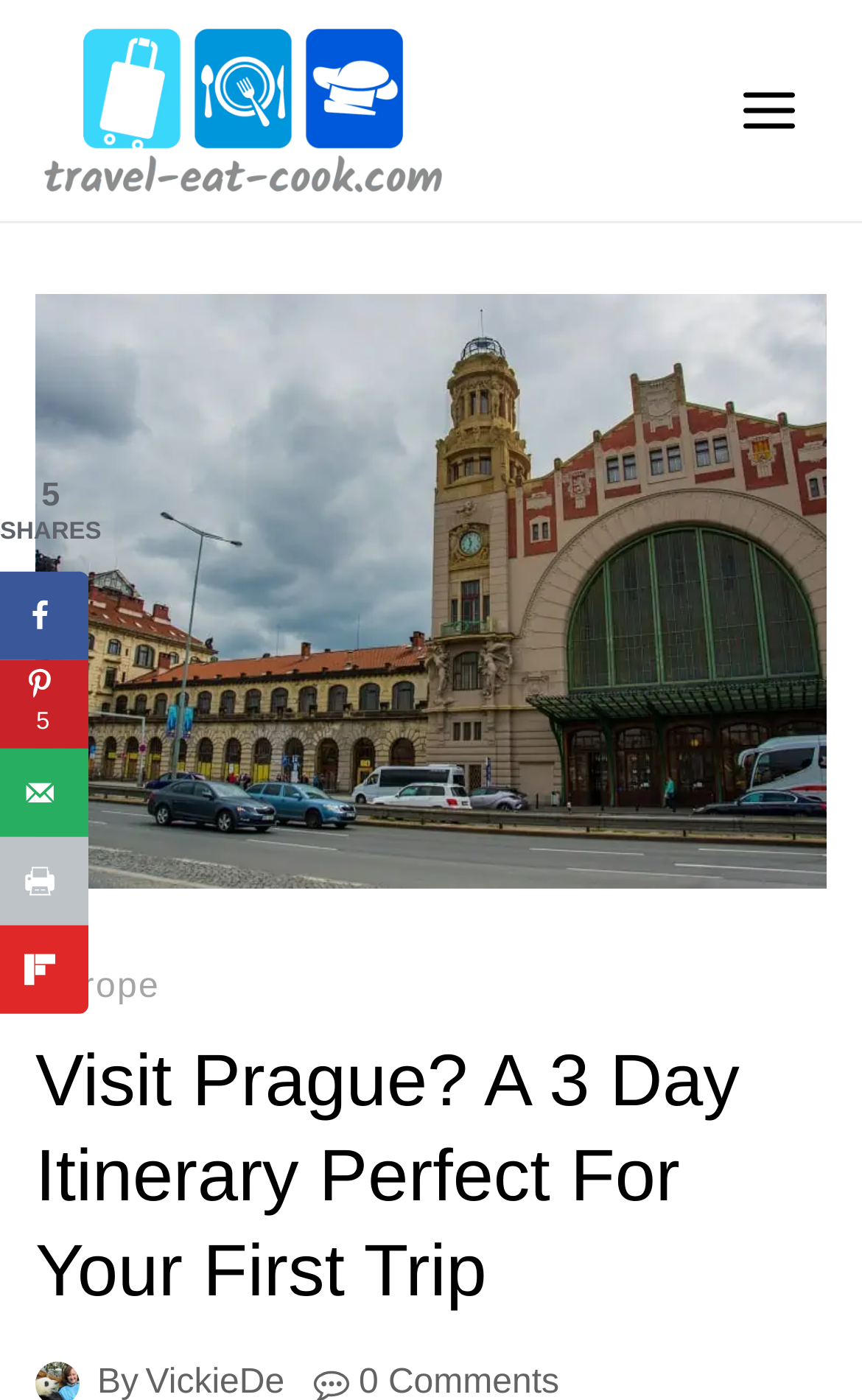Locate the bounding box coordinates of the clickable region to complete the following instruction: "Click the 'Open menu' button."

[0.834, 0.048, 0.949, 0.11]